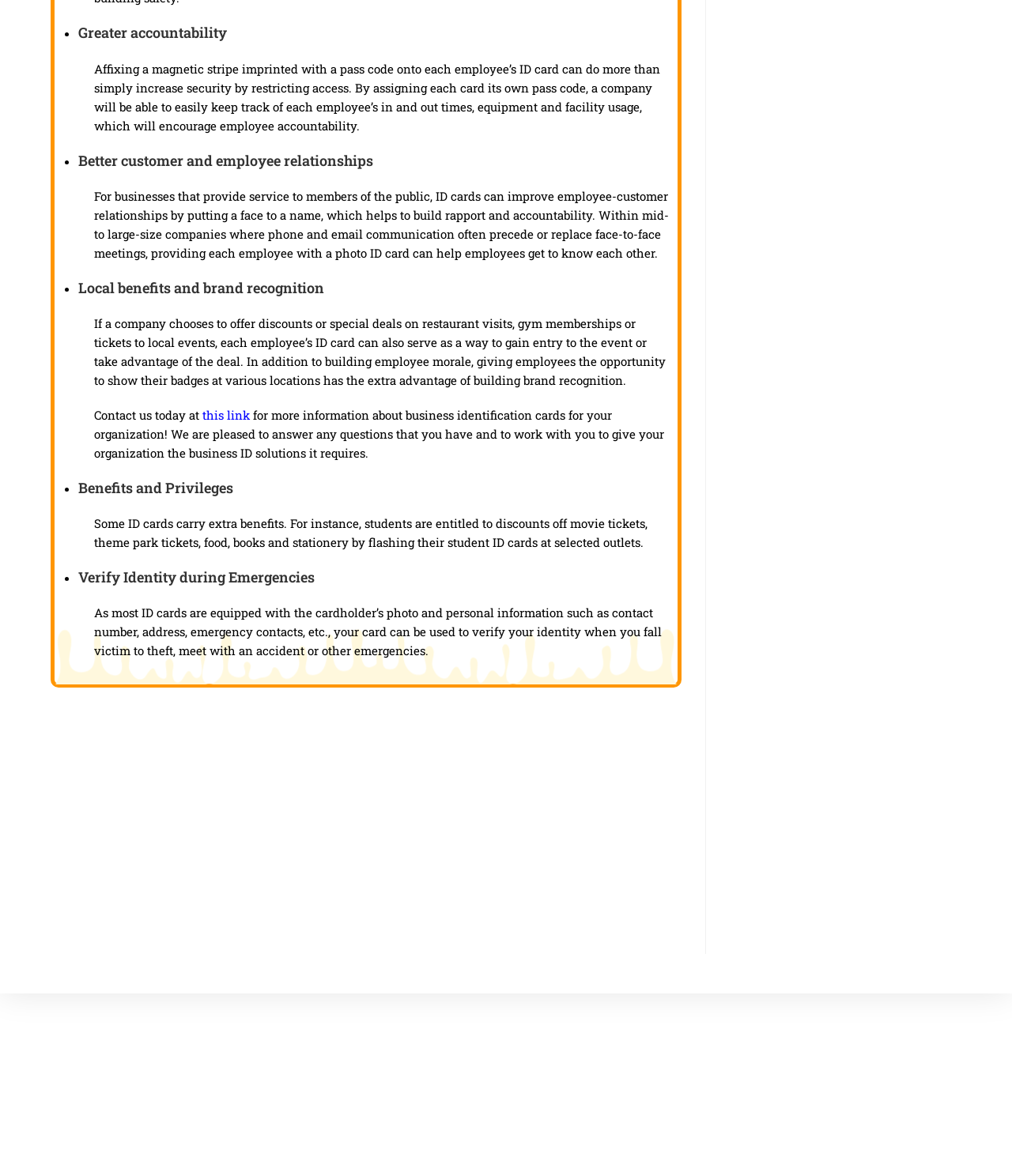Please find the bounding box coordinates (top-left x, top-left y, bottom-right x, bottom-right y) in the screenshot for the UI element described as follows: aria-label="X"

[0.739, 0.364, 0.769, 0.39]